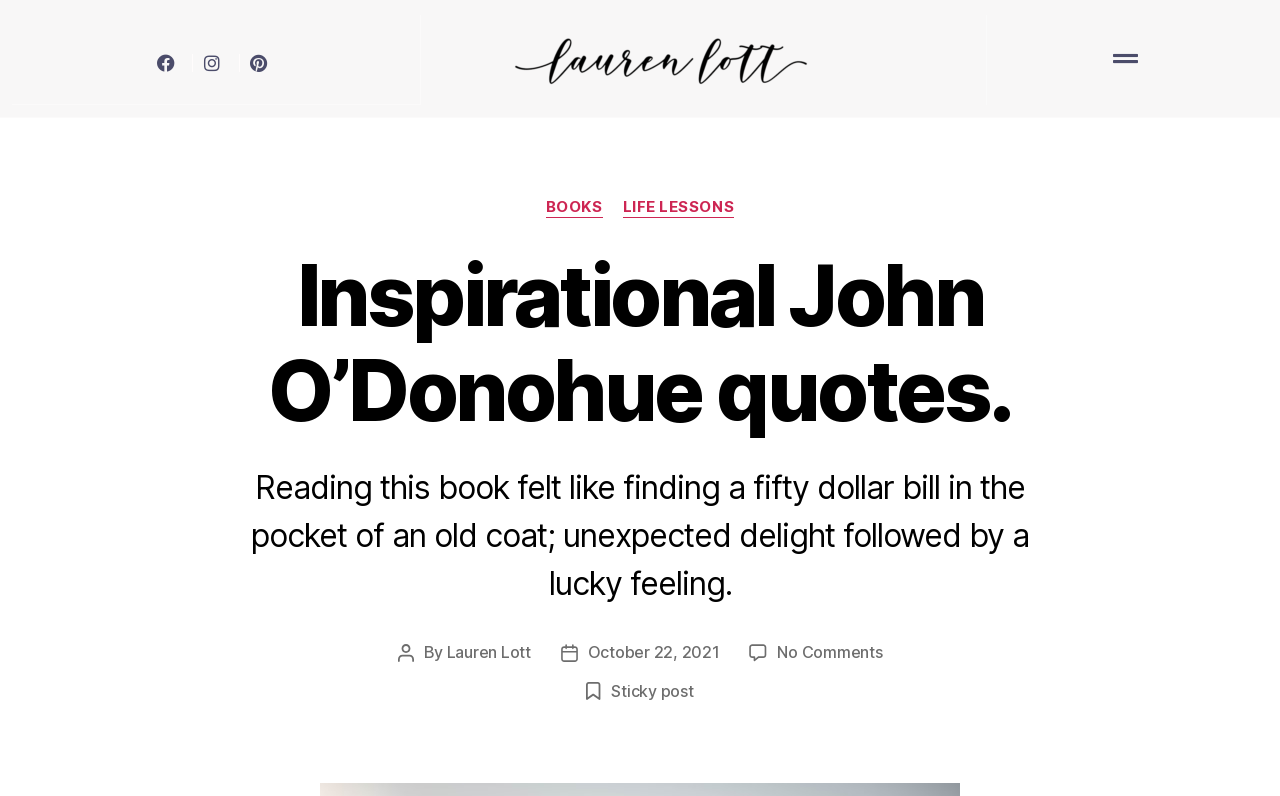Please answer the following question using a single word or phrase: 
What is the author of the article?

Lauren Lott